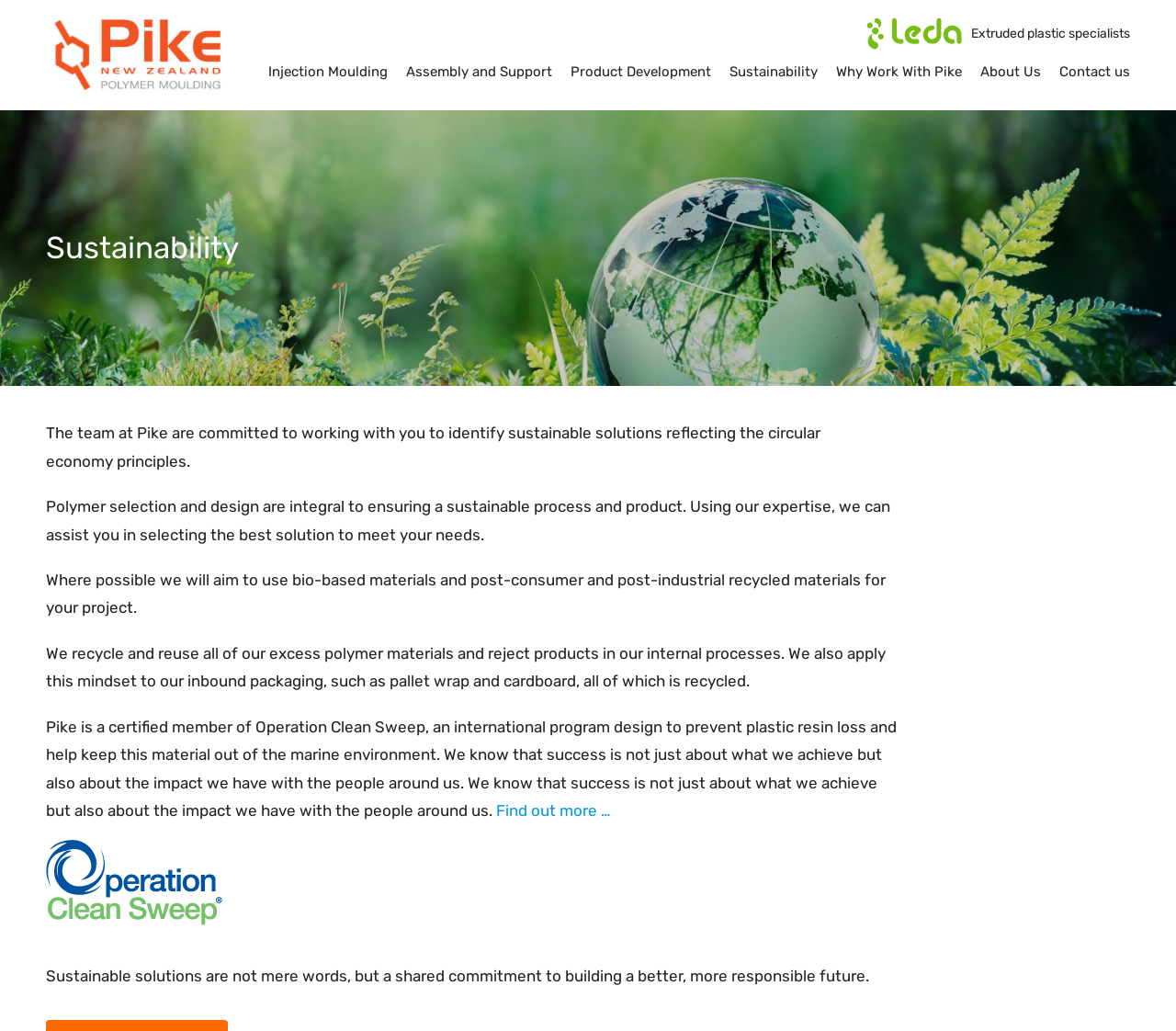Locate the bounding box coordinates of the clickable region necessary to complete the following instruction: "Click Pike NZ logo". Provide the coordinates in the format of four float numbers between 0 and 1, i.e., [left, top, right, bottom].

[0.039, 0.016, 0.195, 0.091]